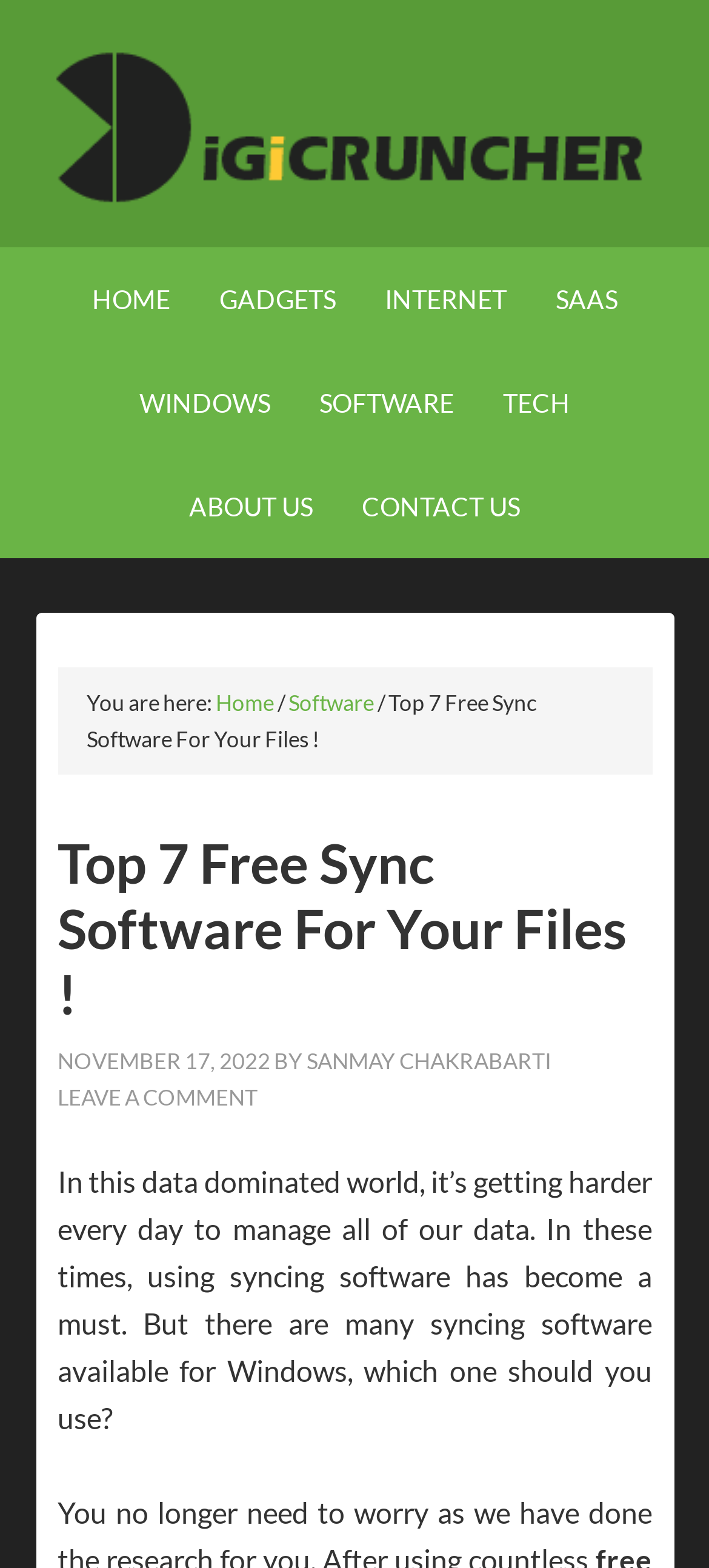Please pinpoint the bounding box coordinates for the region I should click to adhere to this instruction: "Click the Menu button".

None